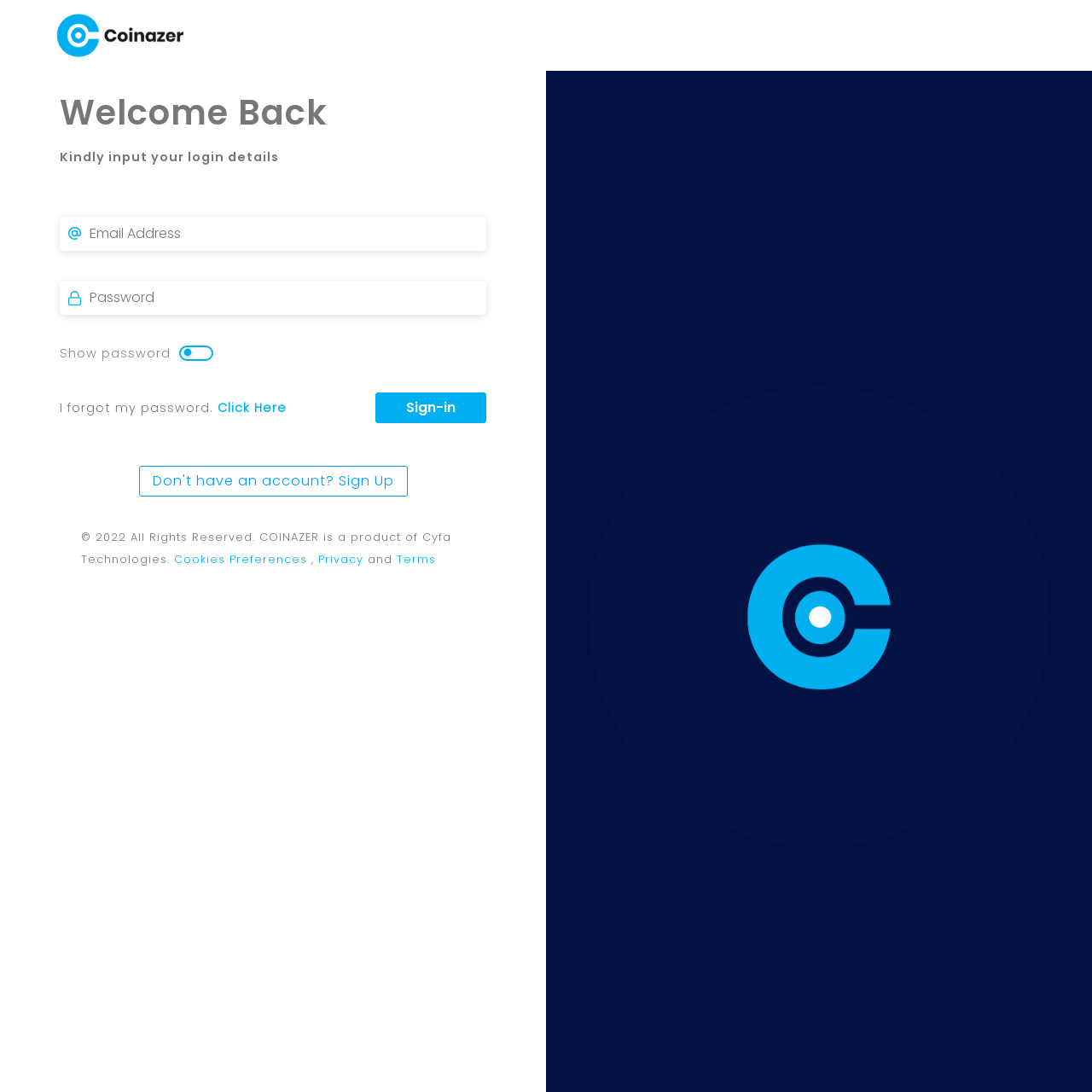Extract the bounding box coordinates for the UI element described as: "Sign-in".

[0.344, 0.36, 0.445, 0.388]